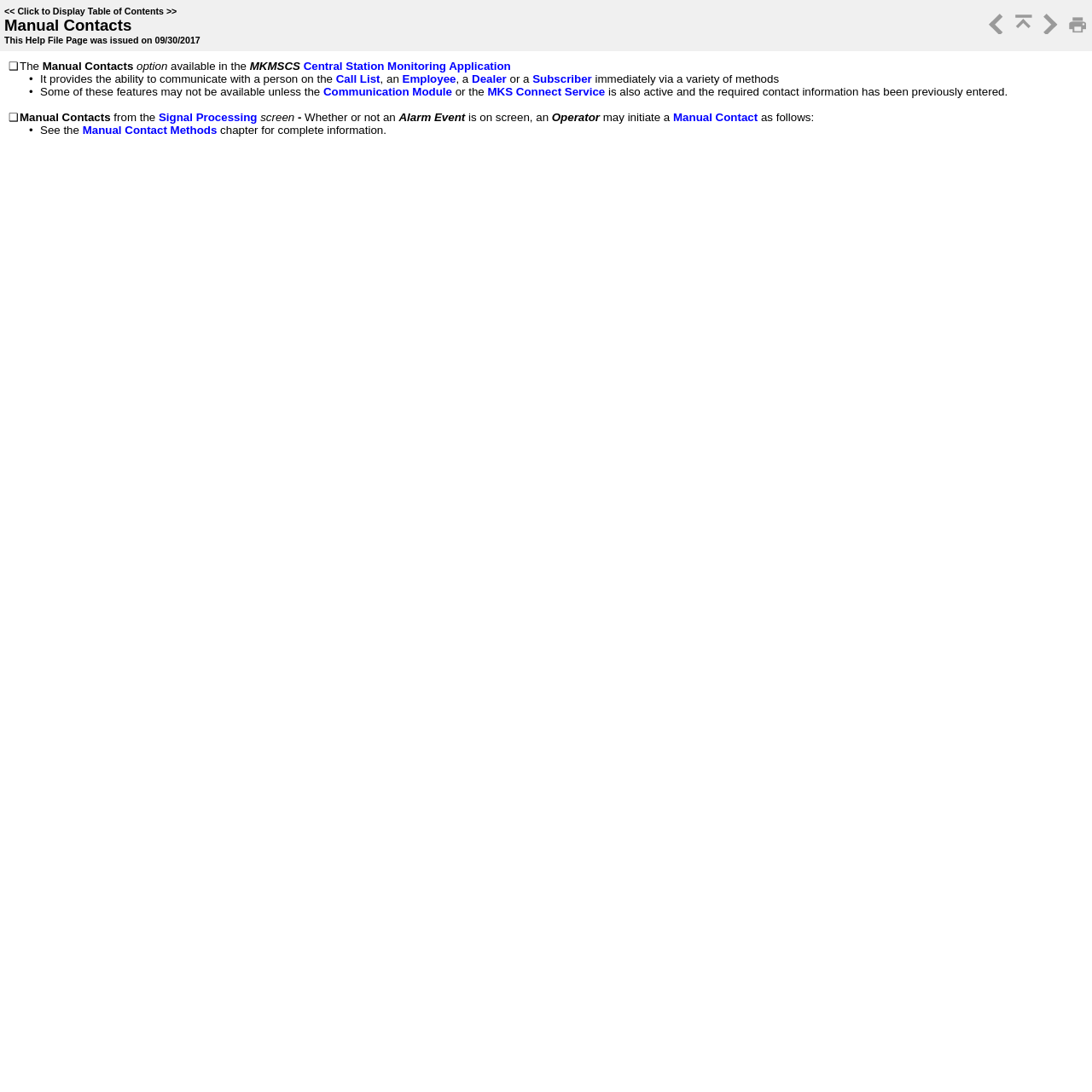What is the Manual Contacts option used for?
Please provide a single word or phrase as your answer based on the screenshot.

Communicate with a person